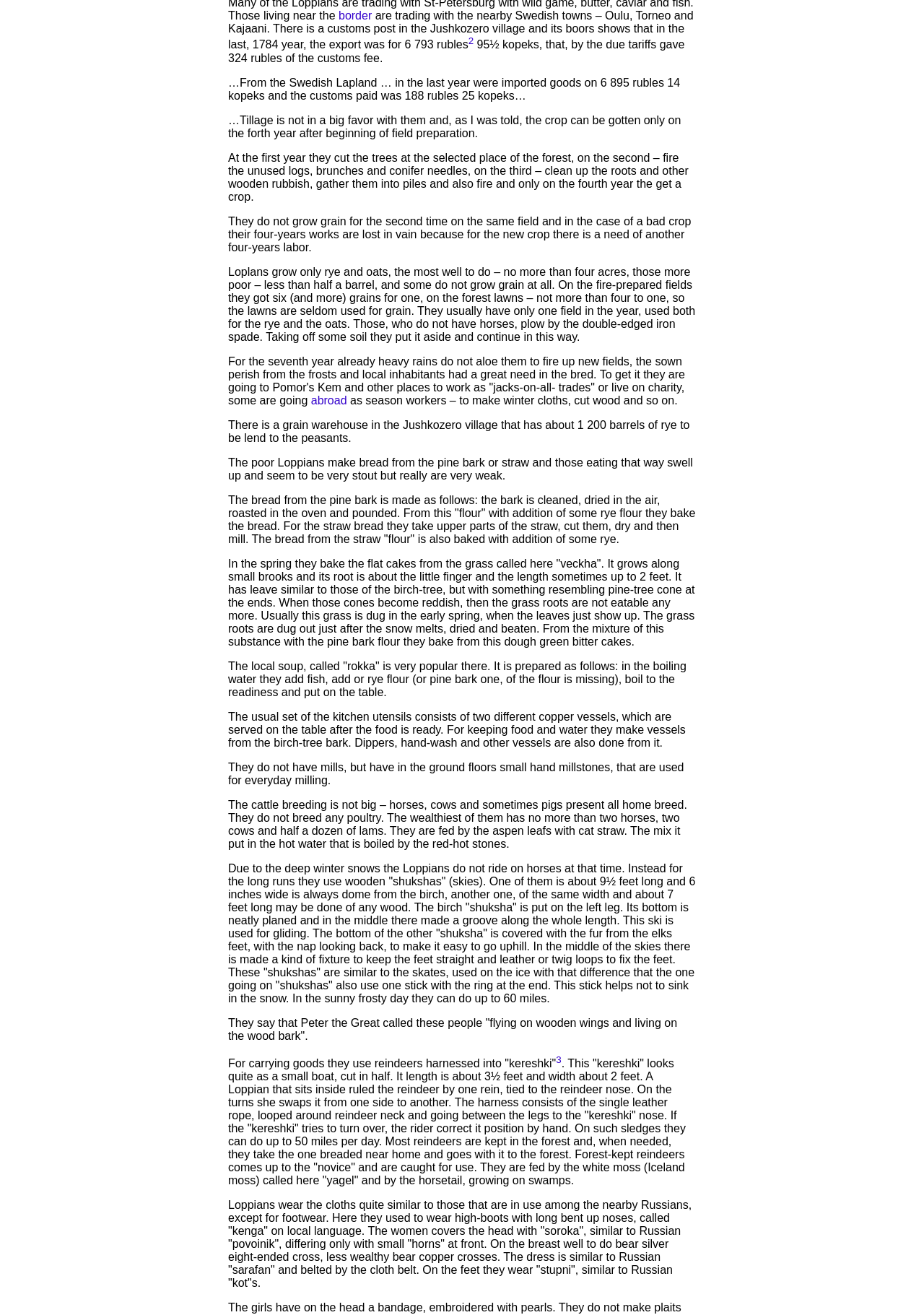Based on the element description "border", predict the bounding box coordinates of the UI element.

[0.366, 0.007, 0.403, 0.017]